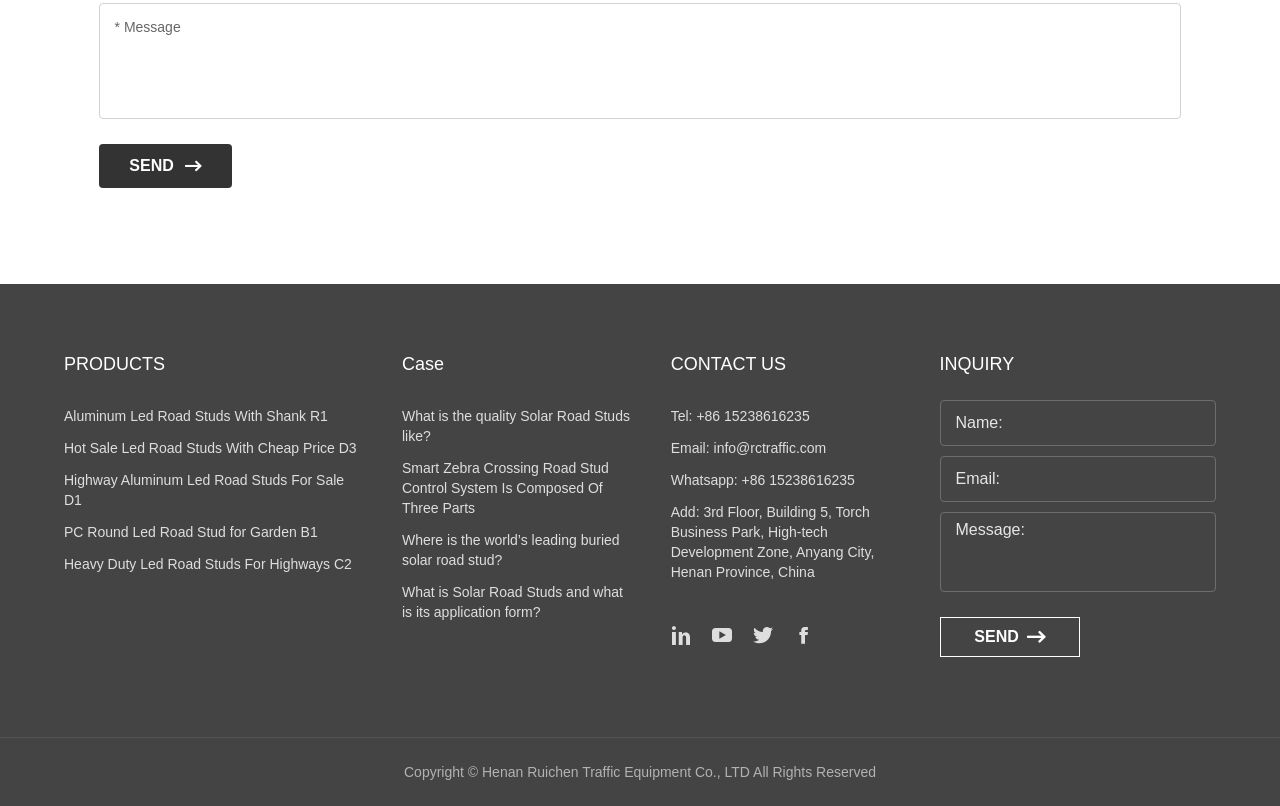Specify the bounding box coordinates for the region that must be clicked to perform the given instruction: "Search for something".

None